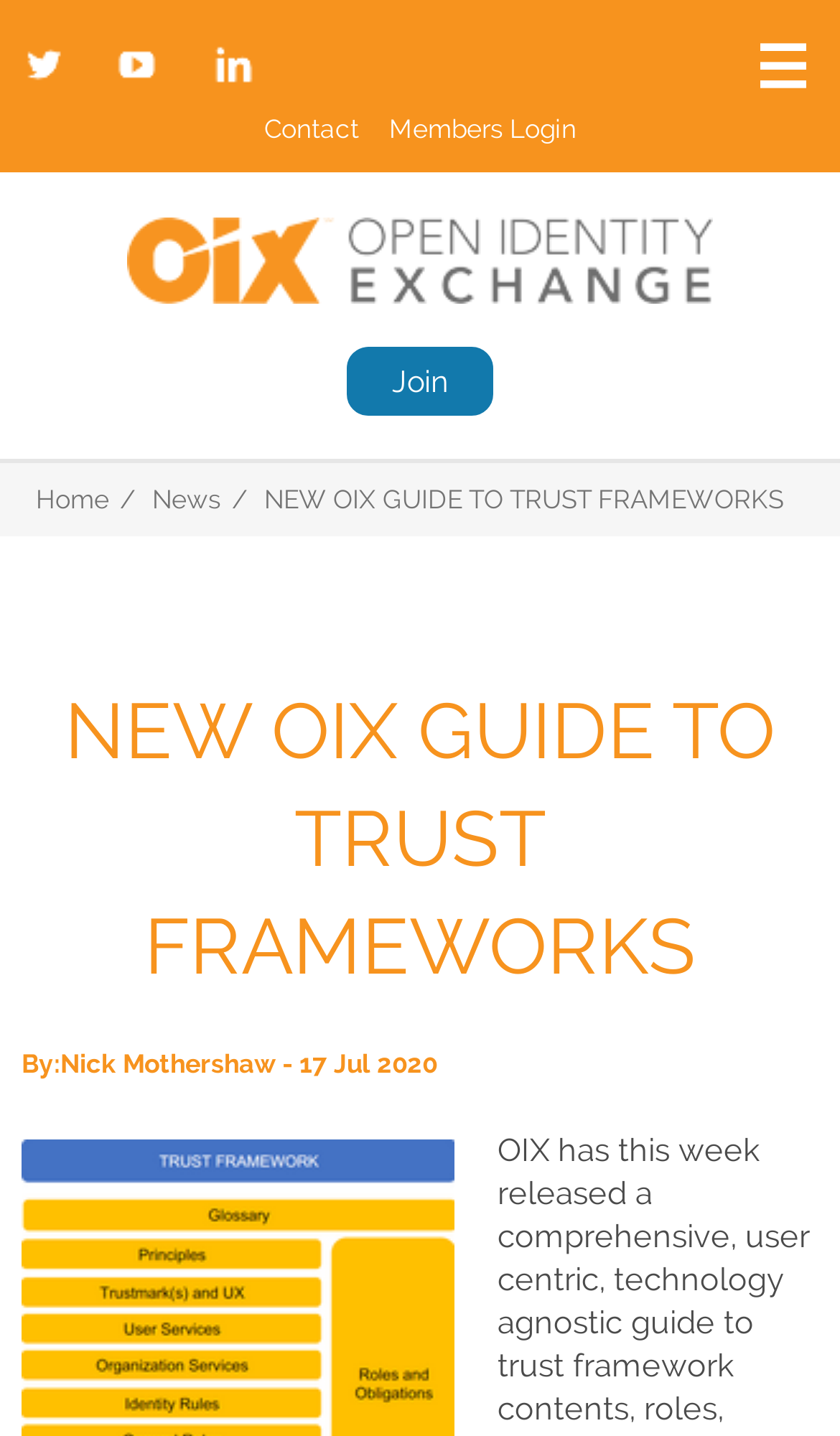What is the purpose of the 'Toggle Menu' button?
Using the image, elaborate on the answer with as much detail as possible.

The purpose of the 'Toggle Menu' button can be inferred from its text and its location on the webpage, which suggests that it is used to toggle the menu on and off.